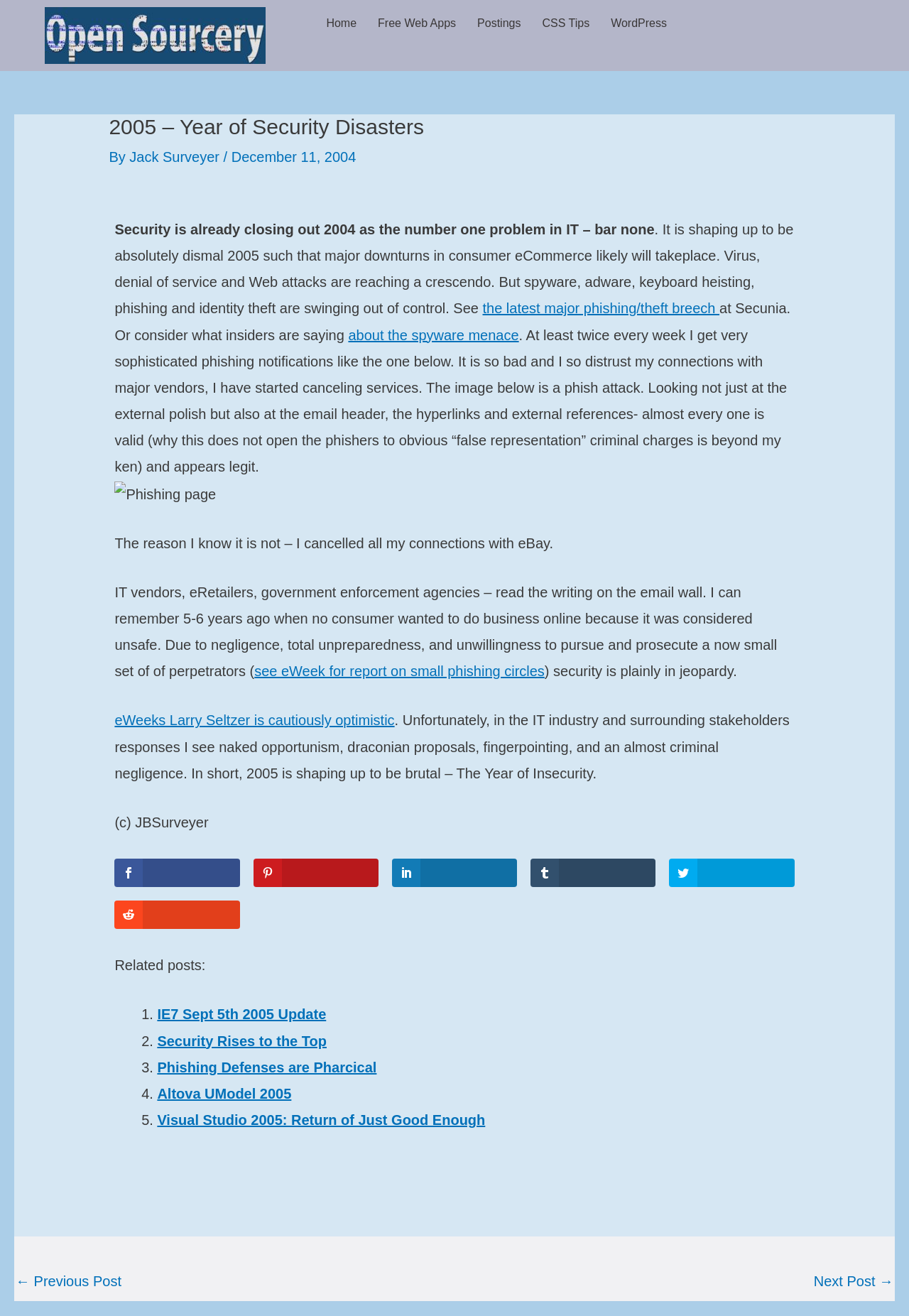Write an extensive caption that covers every aspect of the webpage.

This webpage appears to be a blog post titled "2005 - Year of Security Disasters – The Real OpenSourcery". At the top of the page, there is an image of a logo, followed by a navigation menu with links to "Home", "Free Web Apps", "Postings", "CSS Tips", and "WordPress". 

The main content of the page is an article with a heading that matches the title of the webpage. The article is written by "Jack Surveyer" and dated December 11, 2004. The text discusses the growing problem of security breaches, phishing, and identity theft, and how it is affecting consumer eCommerce. The author shares their personal experience of receiving sophisticated phishing notifications and has started canceling services with major vendors due to distrust.

The article includes a link to a report on phishing circles and another link to an eWeek article. There is also an image of a phishing page, which the author claims to have received. The text continues to discuss the negligence and lack of action from IT vendors, eRetailers, and government agencies, and how this is leading to a year of insecurity.

At the bottom of the article, there is a section with related posts, which includes five links to other articles. There is also a post navigation section with links to the previous and next posts.

Throughout the page, there are several links and images, including icons at the bottom of the page. The overall layout is organized, with clear headings and concise text.